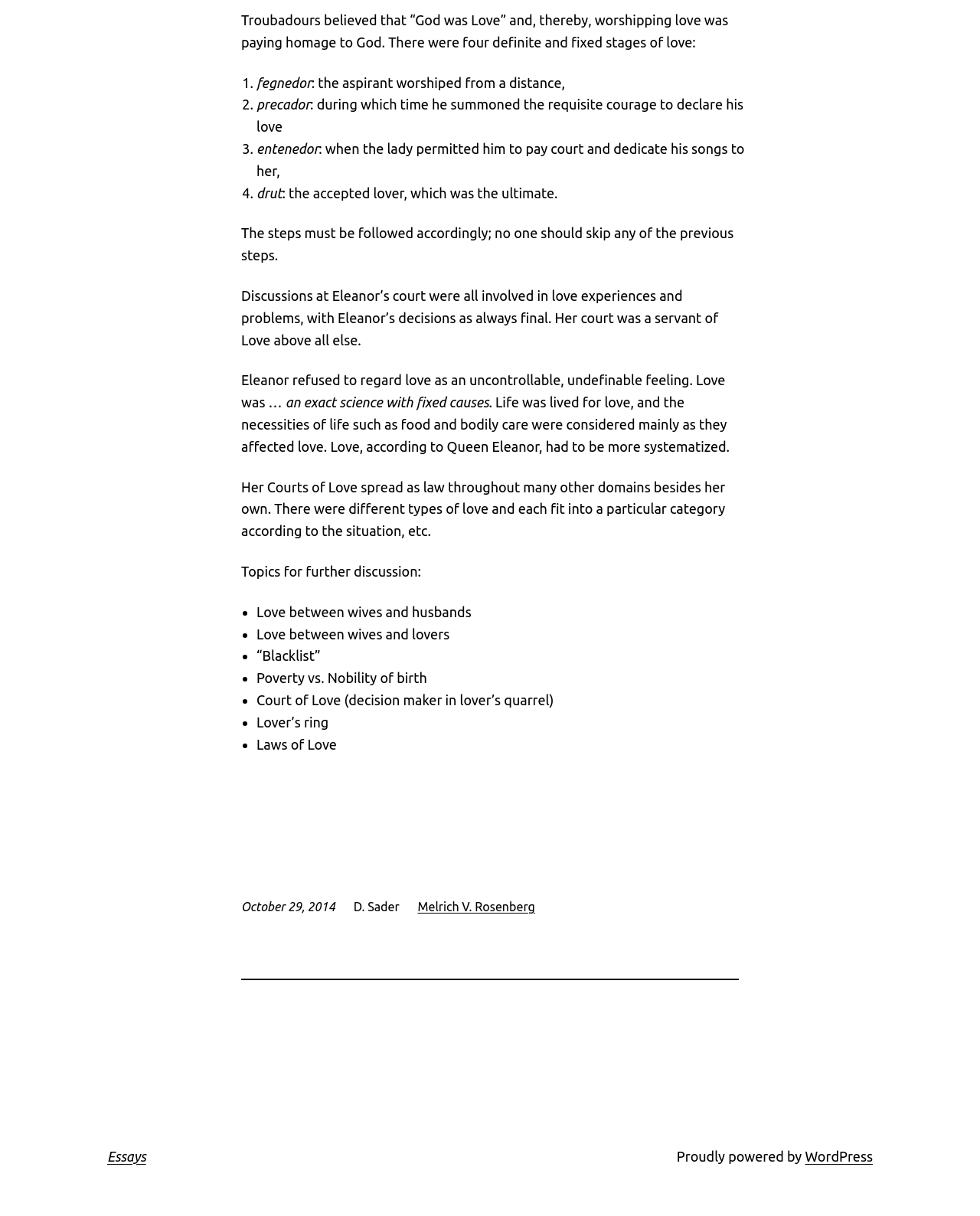Using the description: "Essays", identify the bounding box of the corresponding UI element in the screenshot.

[0.109, 0.944, 0.149, 0.957]